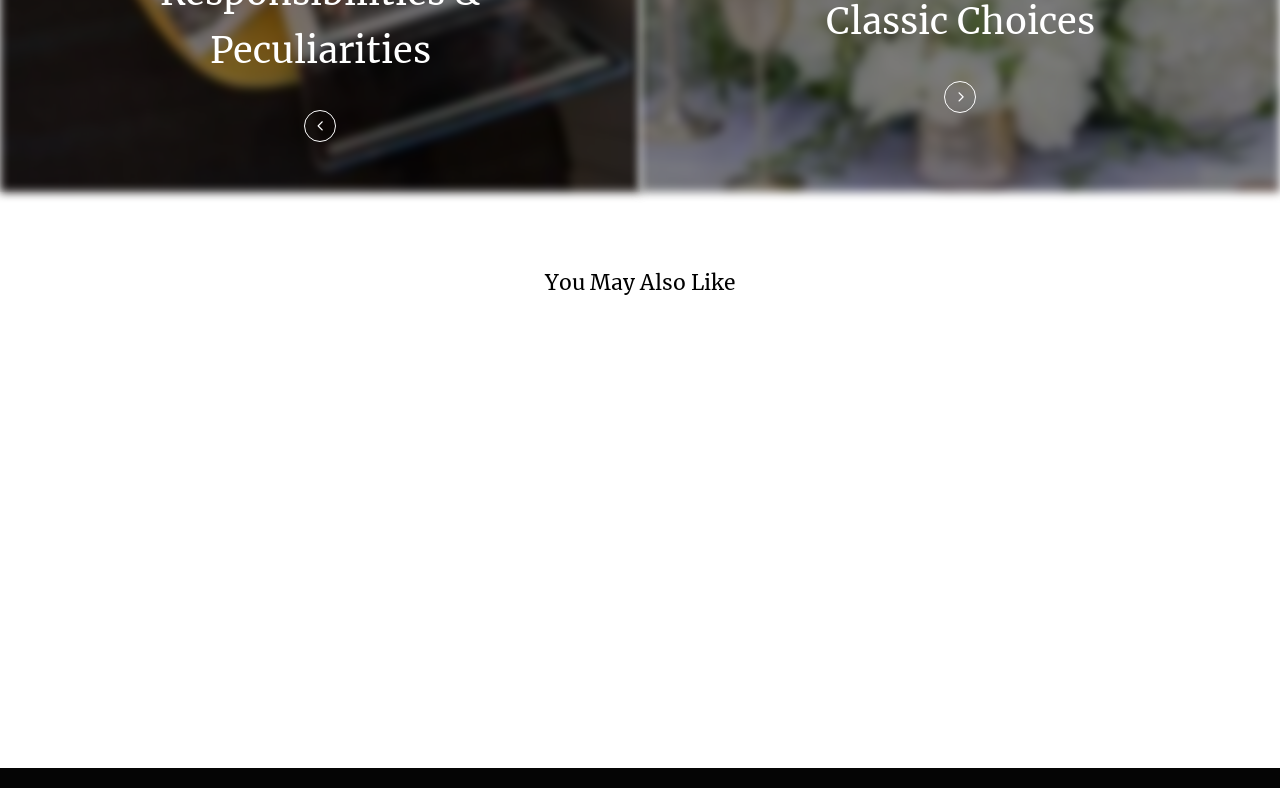Determine the bounding box coordinates for the clickable element required to fulfill the instruction: "read Sleek, Stylish, and Sophisticated". Provide the coordinates as four float numbers between 0 and 1, i.e., [left, top, right, bottom].

[0.268, 0.543, 0.506, 0.8]